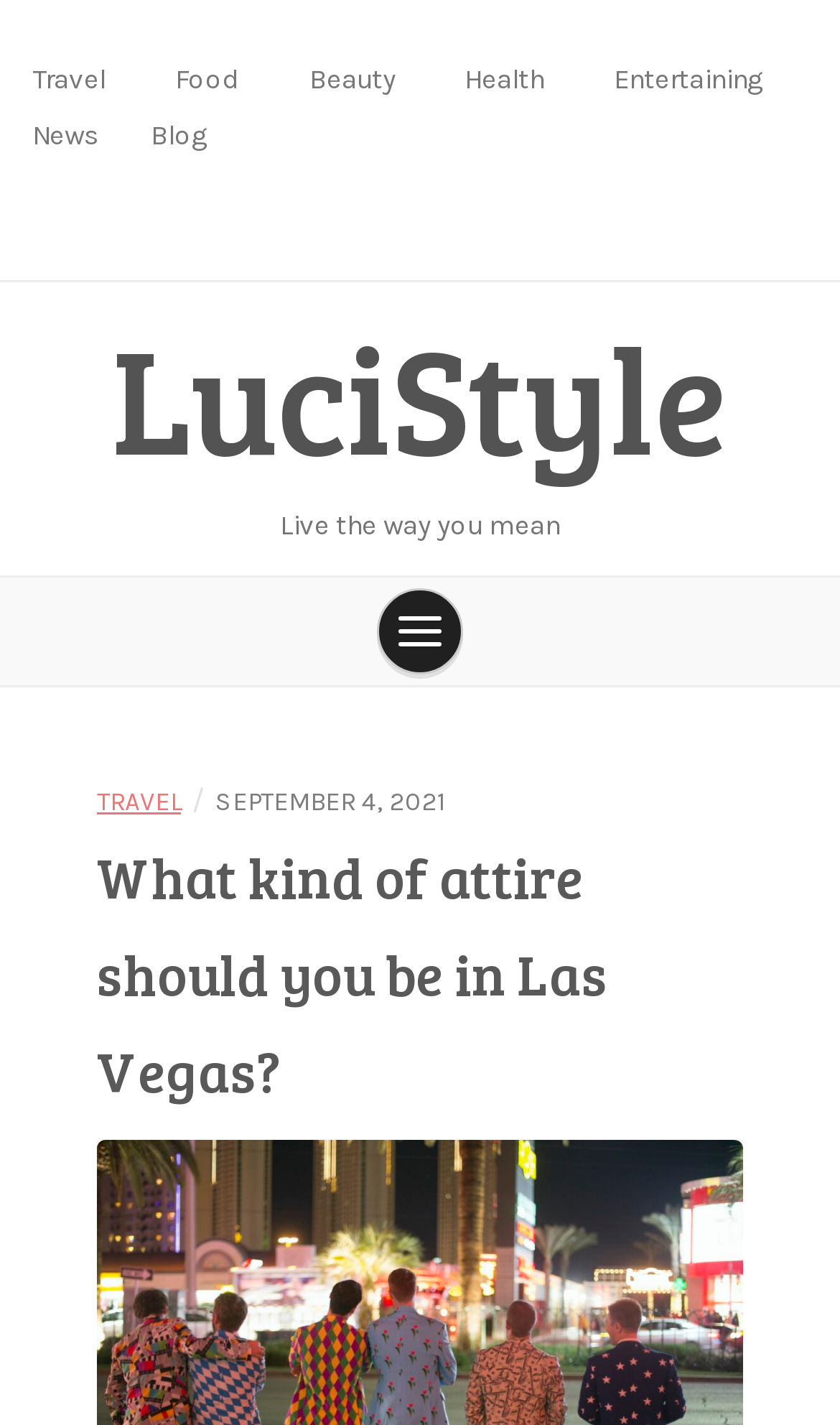Identify the bounding box coordinates of the area that should be clicked in order to complete the given instruction: "Expand Main Menu". The bounding box coordinates should be four float numbers between 0 and 1, i.e., [left, top, right, bottom].

[0.449, 0.413, 0.551, 0.473]